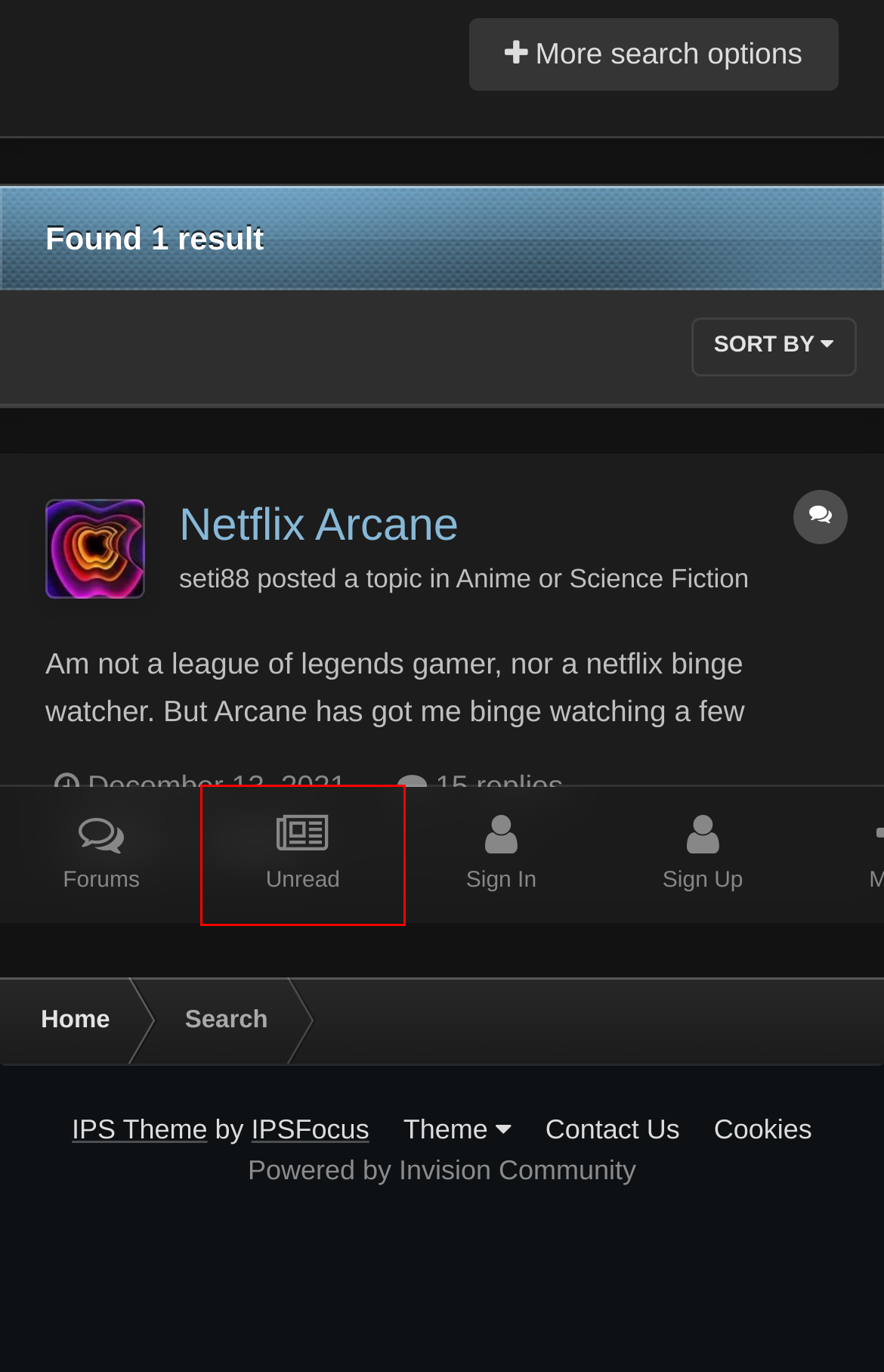Given a webpage screenshot with a red bounding box around a UI element, choose the webpage description that best matches the new webpage after clicking the element within the bounding box. Here are the candidates:
A. Netflix Arcane - Anime or Science Fiction - Macross World Forums
B. seti88 - Macross World Forums
C. The scalable creator and customer community platform - Invision Community
D. ipsfocus - Amazing IPS Themes for Invision Community
E. Showing results for tags 'netflix'. - Macross World Forums
F. Contact Us - Macross World Forums
G. Sign In - Macross World Forums
H. All Activity - Macross World Forums

H